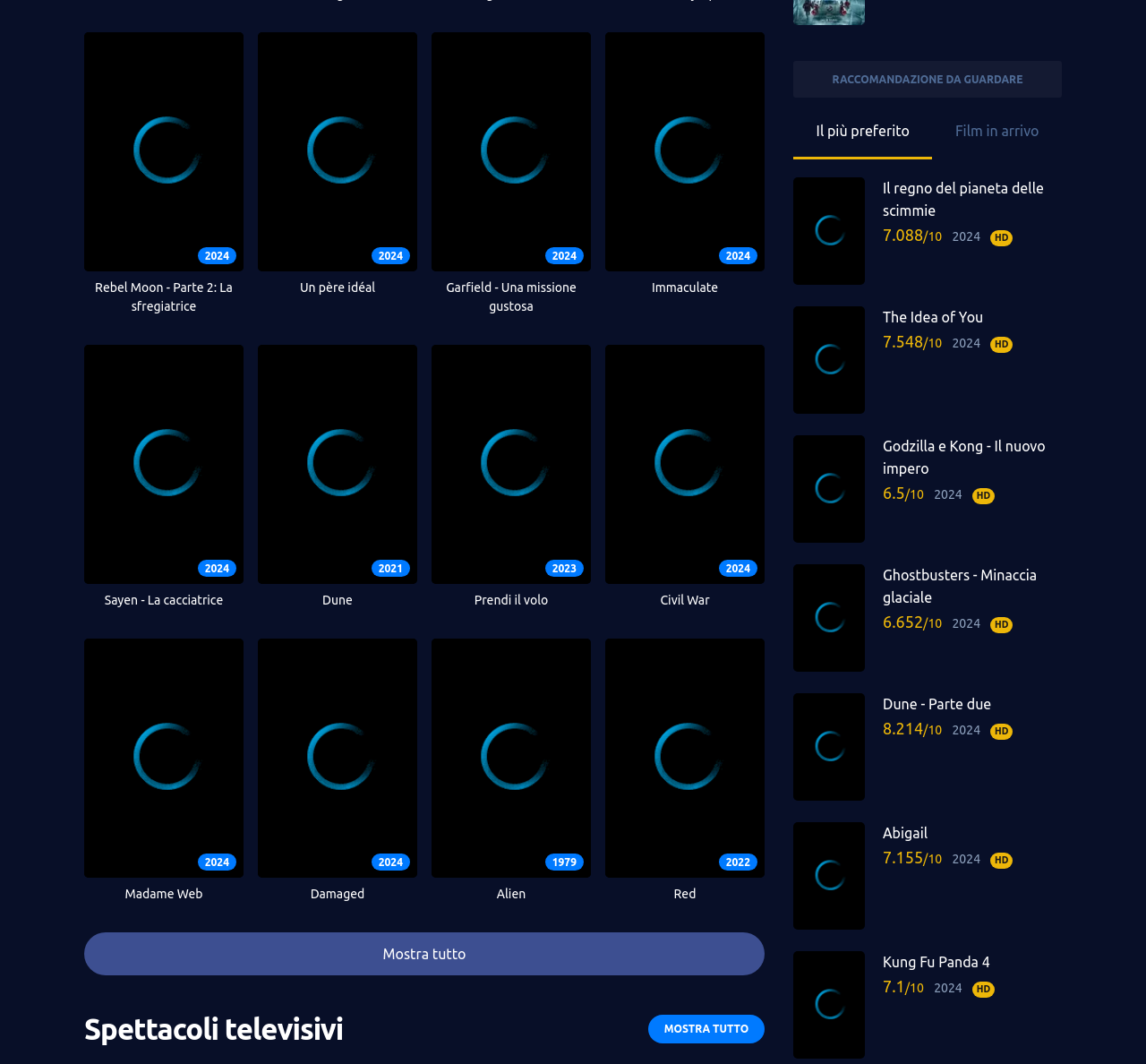Identify the bounding box coordinates of the clickable region necessary to fulfill the following instruction: "Click on the link 'Il più preferito'". The bounding box coordinates should be four float numbers between 0 and 1, i.e., [left, top, right, bottom].

[0.692, 0.108, 0.814, 0.15]